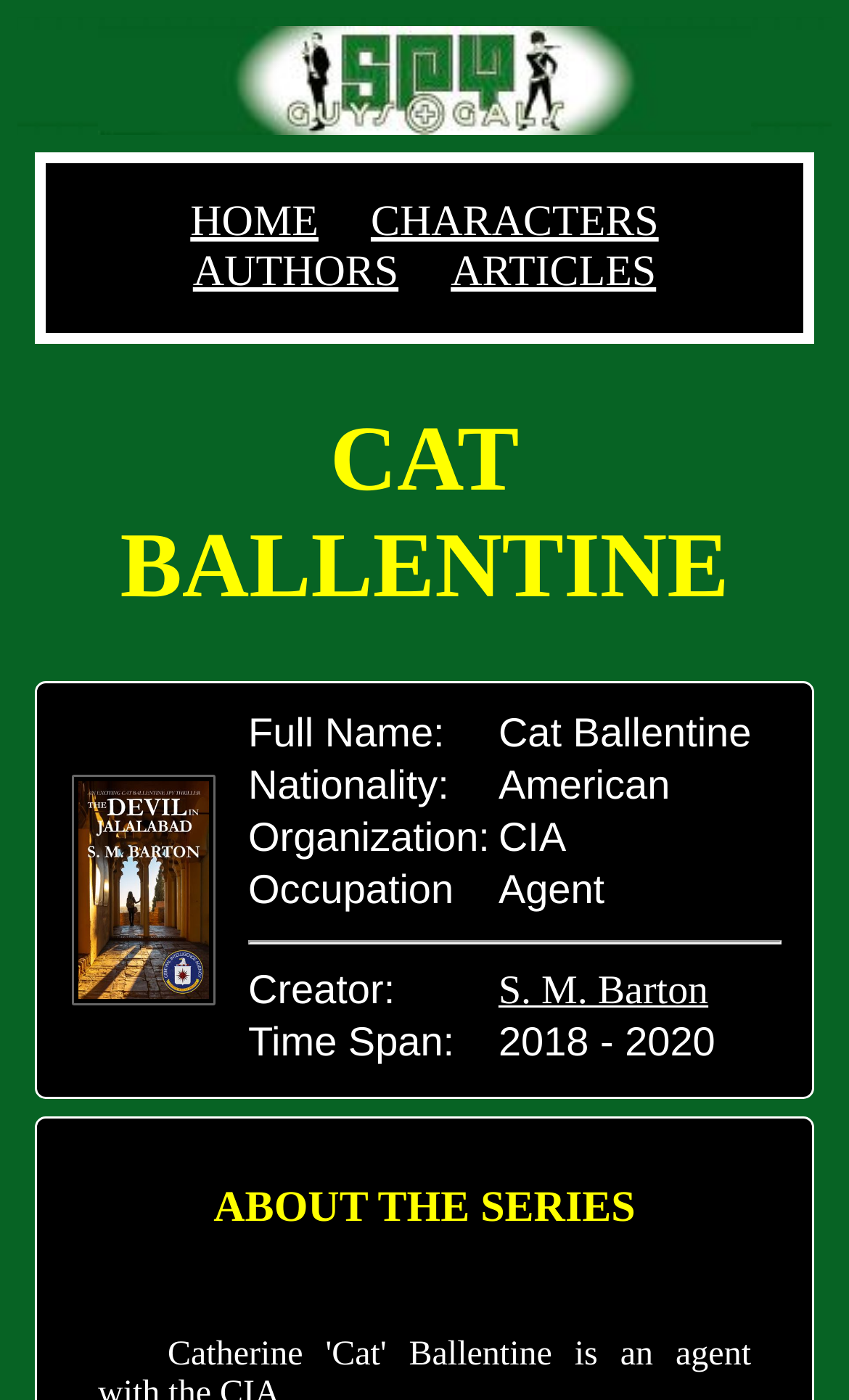Who is the creator of Cat Ballentine?
From the screenshot, supply a one-word or short-phrase answer.

S. M. Barton